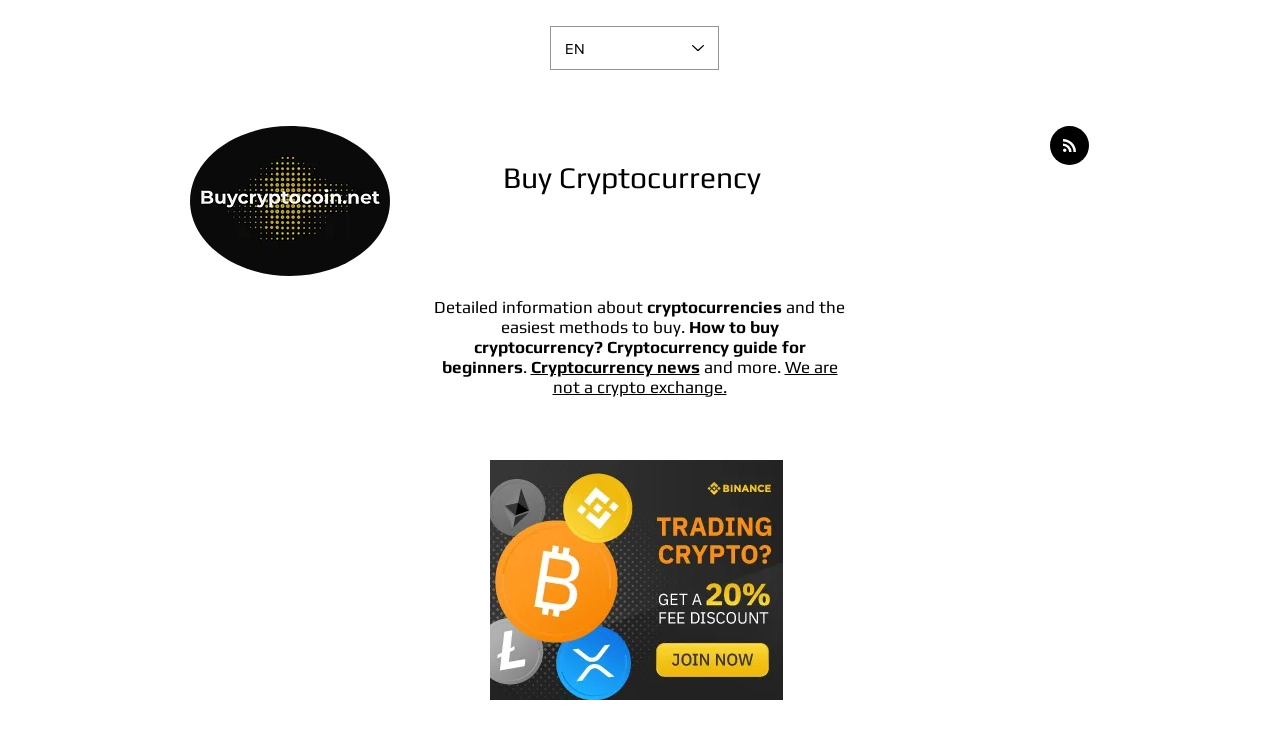Provide the bounding box coordinates of the HTML element this sentence describes: "ENENDEJAKONLRUSVUKZH". The bounding box coordinates consist of four float numbers between 0 and 1, i.e., [left, top, right, bottom].

[0.43, 0.035, 0.562, 0.093]